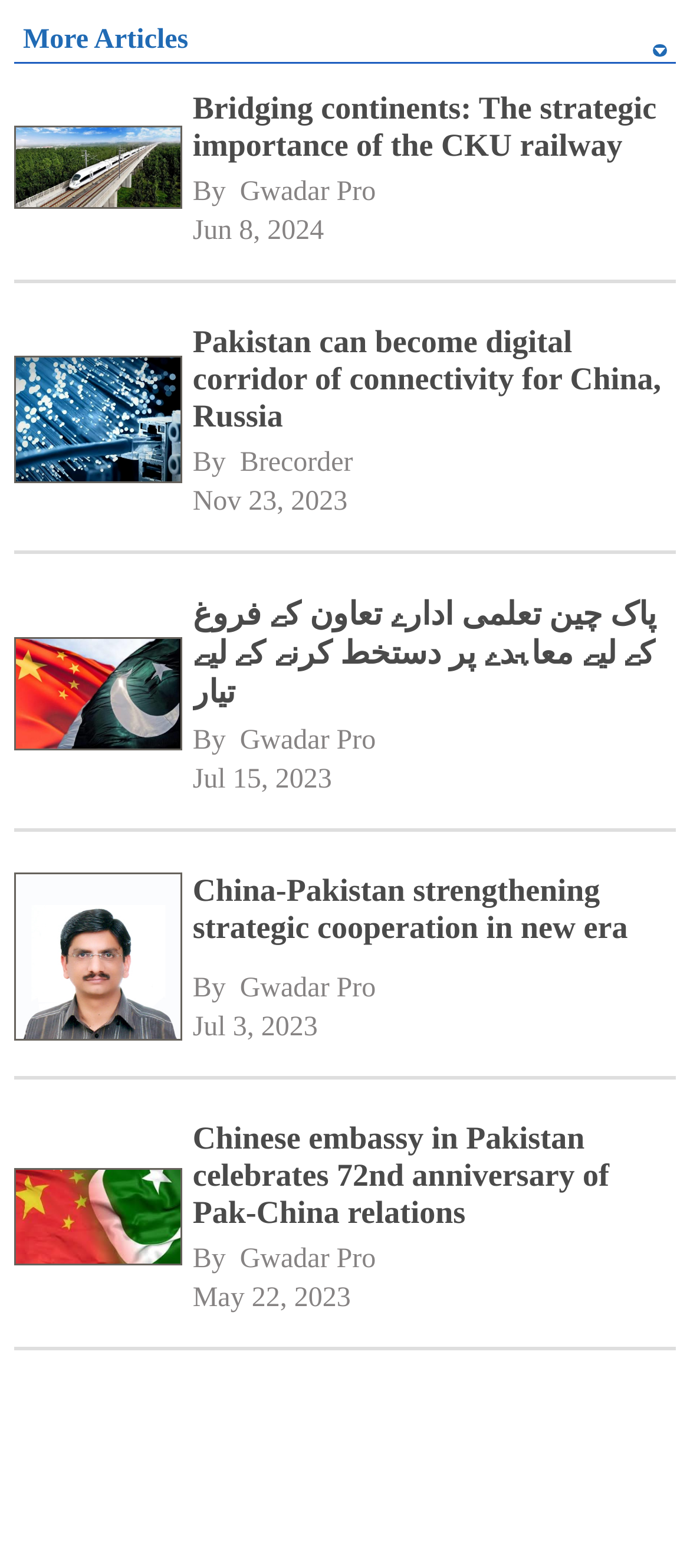What is the date of the third article?
Please ensure your answer is as detailed and informative as possible.

The date of the third article can be found by looking at the StaticText element with the text 'Jul 15, 2023' which is a child of the link element with ID 227.